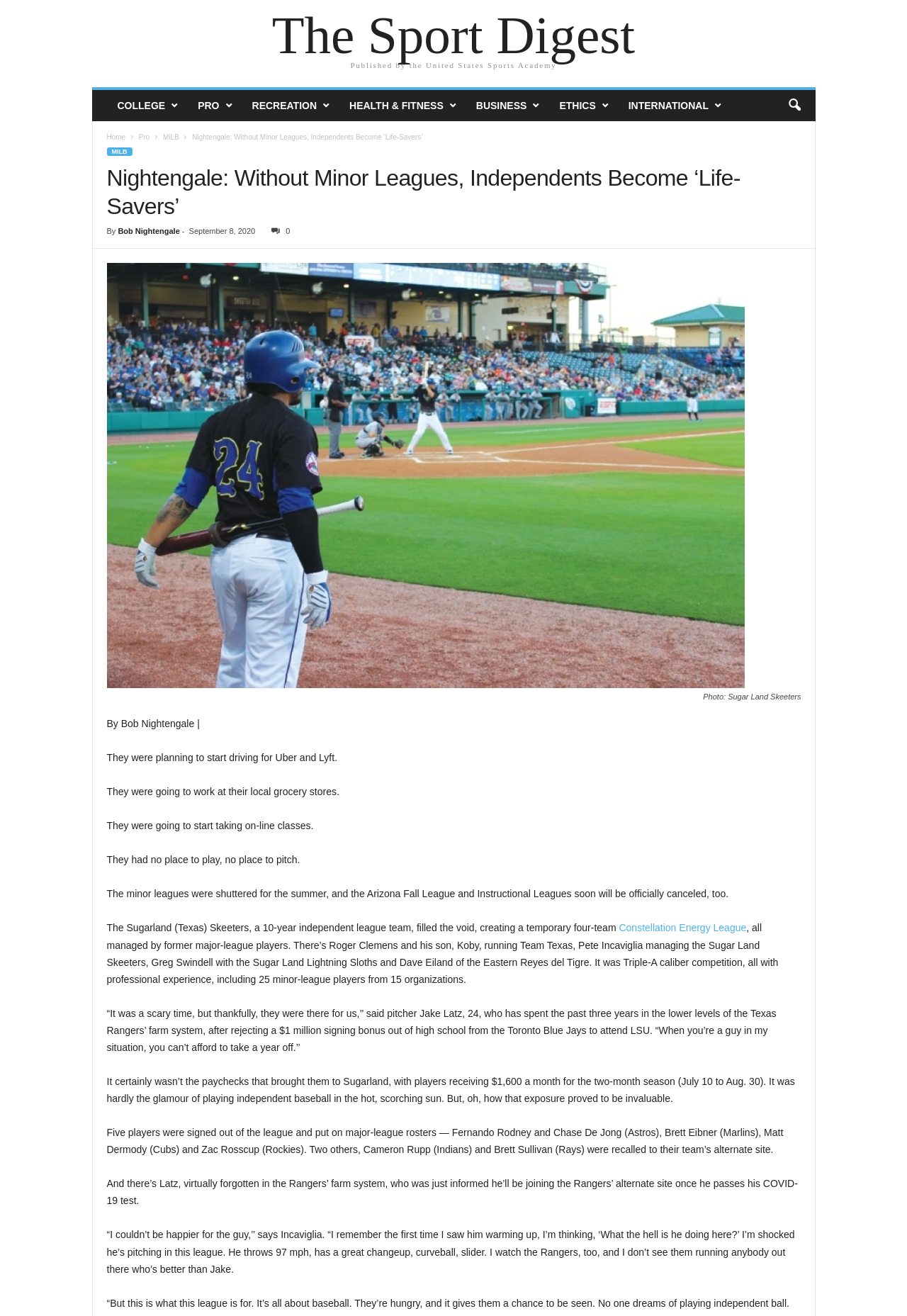Identify the bounding box coordinates of the clickable region required to complete the instruction: "Click the 'Constellation Energy League' link". The coordinates should be given as four float numbers within the range of 0 and 1, i.e., [left, top, right, bottom].

[0.682, 0.701, 0.823, 0.709]